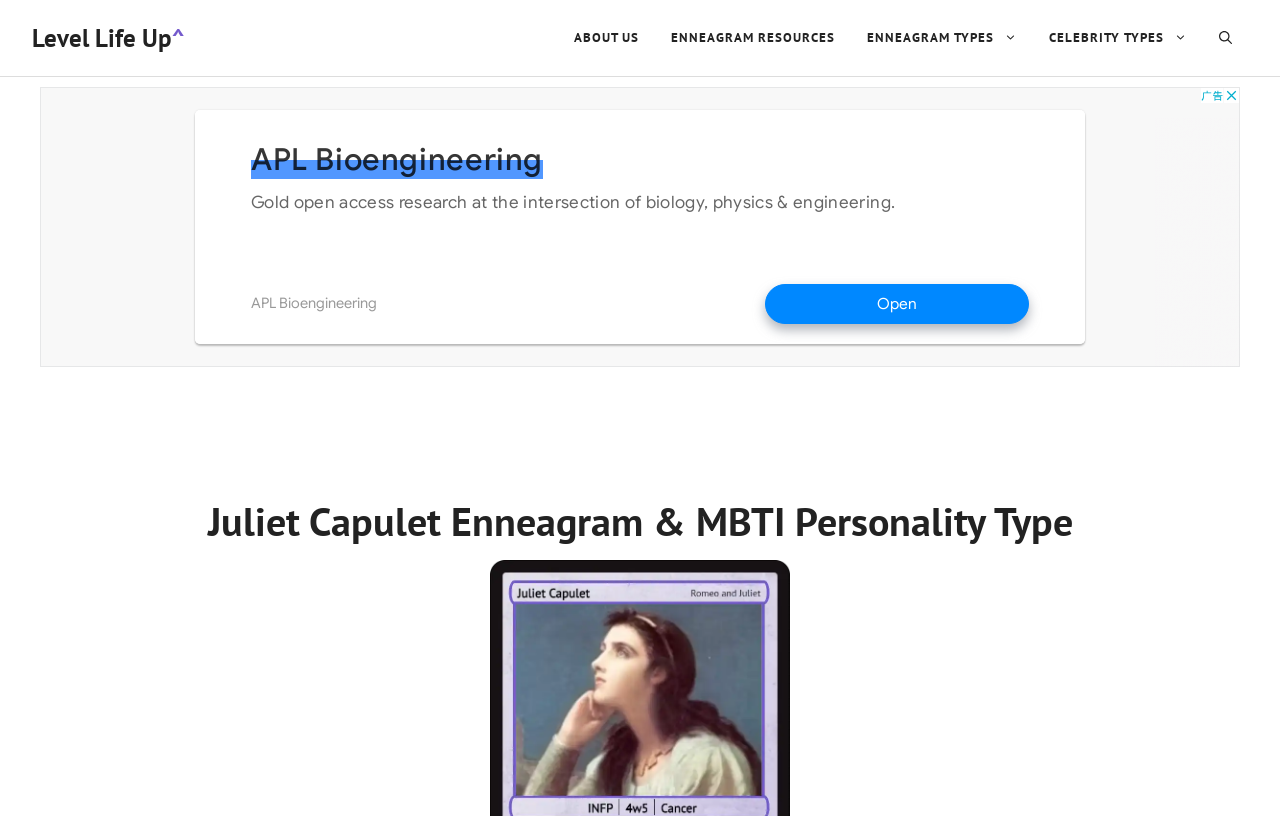Give a detailed explanation of the elements present on the webpage.

The webpage is about Juliet Capulet's personality type, specifically her Enneagram and MBTI personality traits. At the top of the page, there is a banner that spans the entire width, containing a link to the website "Level Life Up" on the left side. Below the banner, there is a navigation menu with five links: "ABOUT US", "ENNEAGRAM RESOURCES", "ENNEAGRAM TYPES", "CELEBRITY TYPES", and a search button on the right side.

On the left side of the page, there is a large advertisement iframe that takes up about a third of the page's width. The main content of the page is a heading that reads "Juliet Capulet Enneagram & MBTI Personality Type", which is positioned below the navigation menu and above the advertisement. The heading is centered on the page, taking up about two-thirds of the page's width.

There is no visible text or paragraphs on the page besides the heading and the links in the navigation menu. The page seems to be focused on providing information about Juliet Capulet's personality type, with the main content being the heading that summarizes the topic.